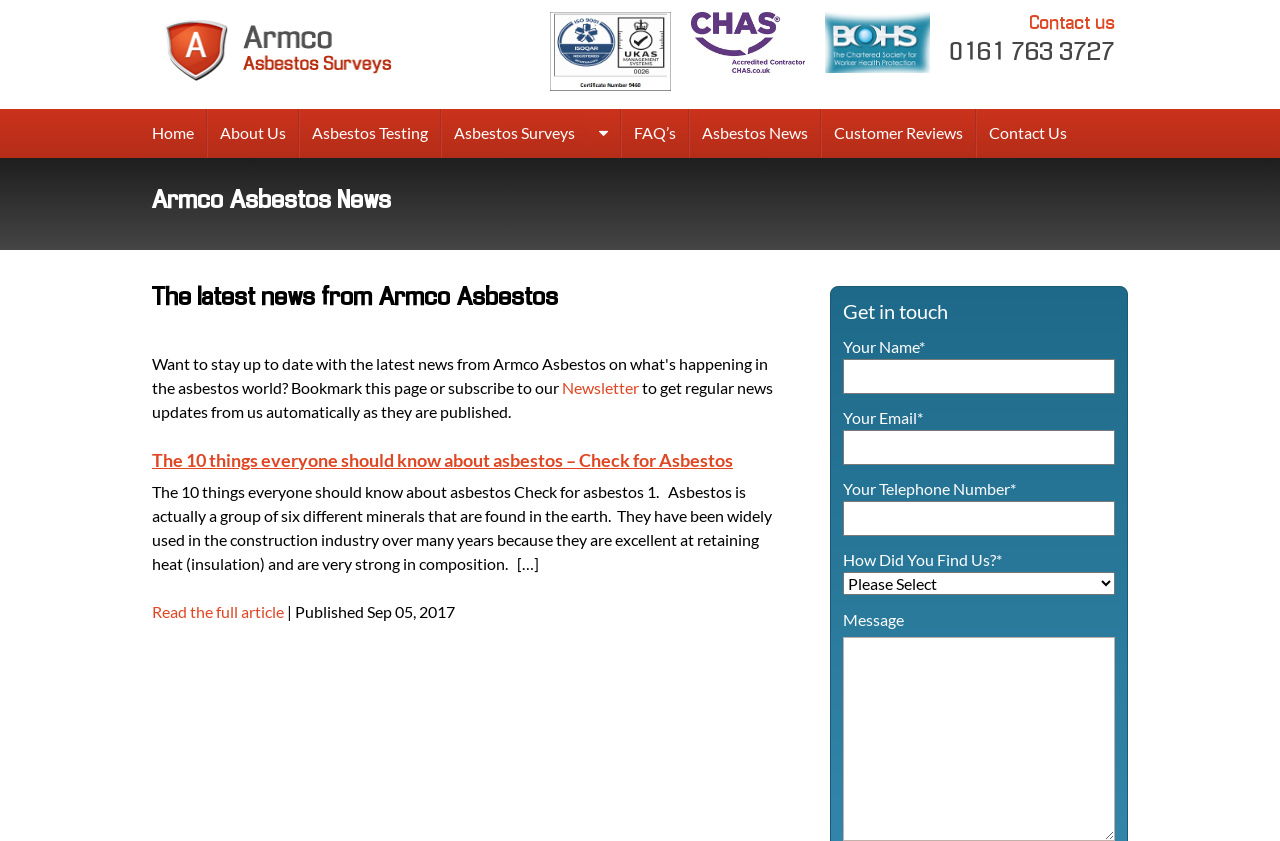Based on the image, please respond to the question with as much detail as possible:
What is the topic of the latest news article?

The latest news article is titled 'The 10 things everyone should know about asbestos – Check for Asbestos' which suggests that the topic of the article is asbestos.